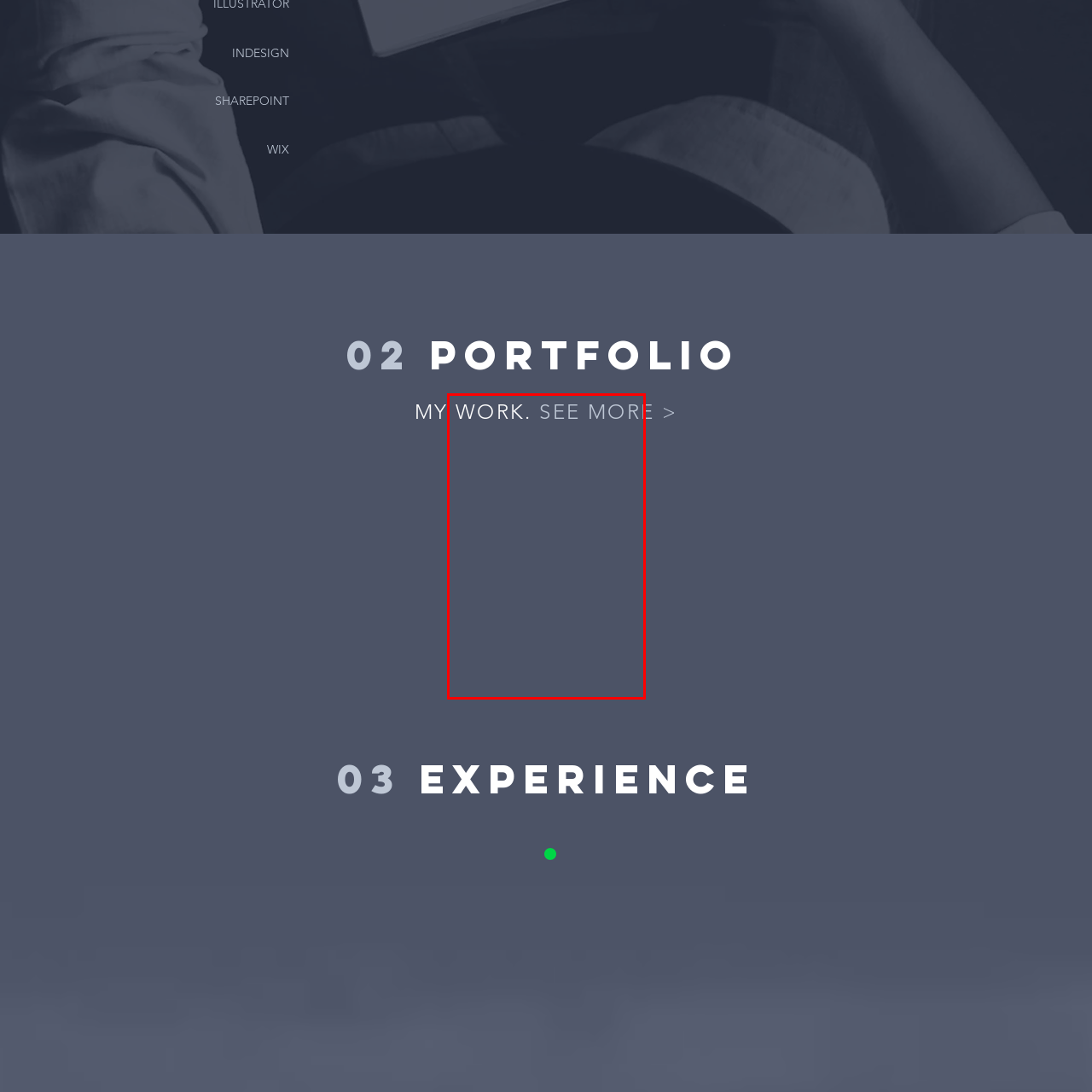Provide a comprehensive description of the image located within the red boundary.

This image features a promotional or informational graphic that reads "MY WORK. SEE MORE >" in a modern, clean font against a dark background. The phrase invites viewers to engage further with the content, suggesting there are additional pieces of work or projects available for exploration. This text could be part of a design portfolio or a professional showcase, indicating an emphasis on showcasing creativity and expertise. The overall aesthetic conveys a sense of professionalism and sophistication, encouraging the audience to click the link to view more.